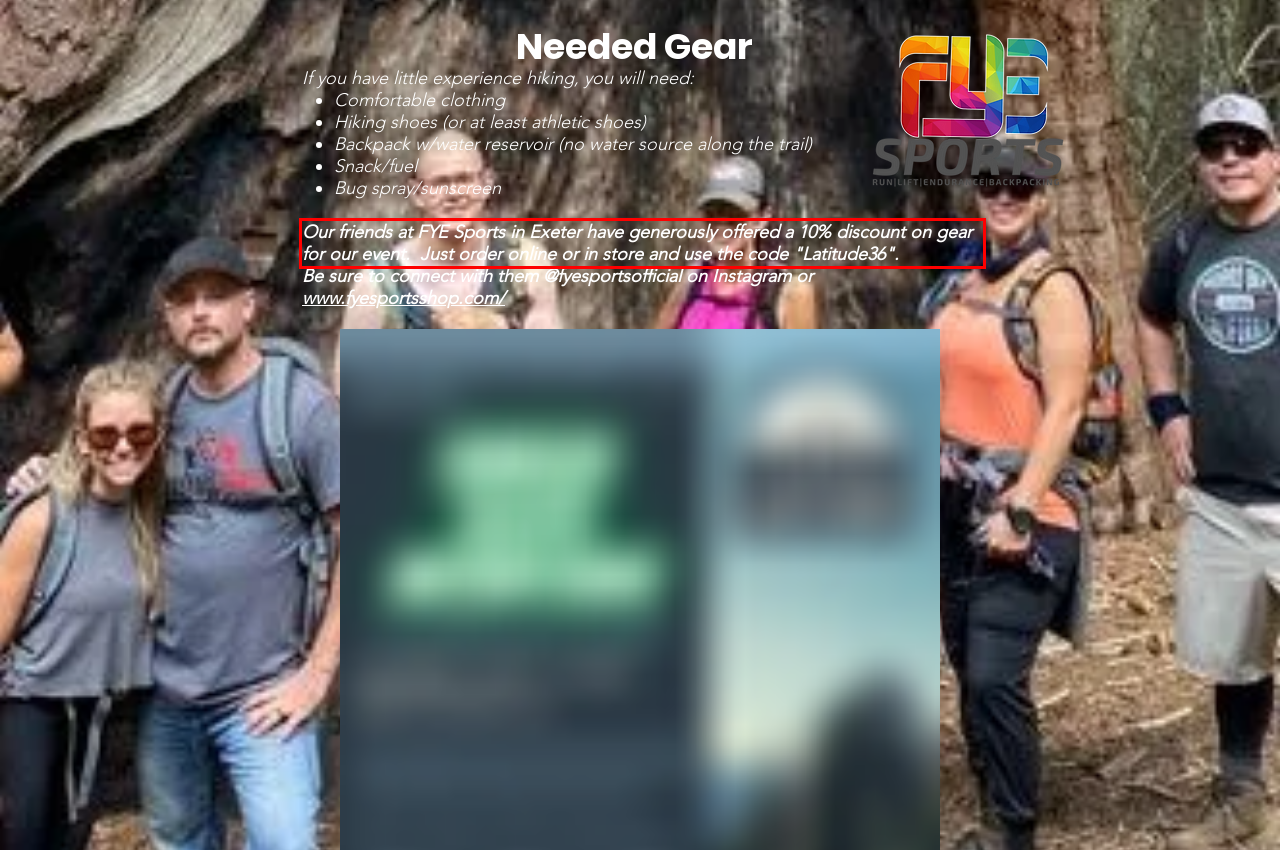Given a screenshot of a webpage containing a red rectangle bounding box, extract and provide the text content found within the red bounding box.

Our friends at FYE Sports in Exeter have generously offered a 10% discount on gear for our event. Just order online or in store and use the code "Latitude36".